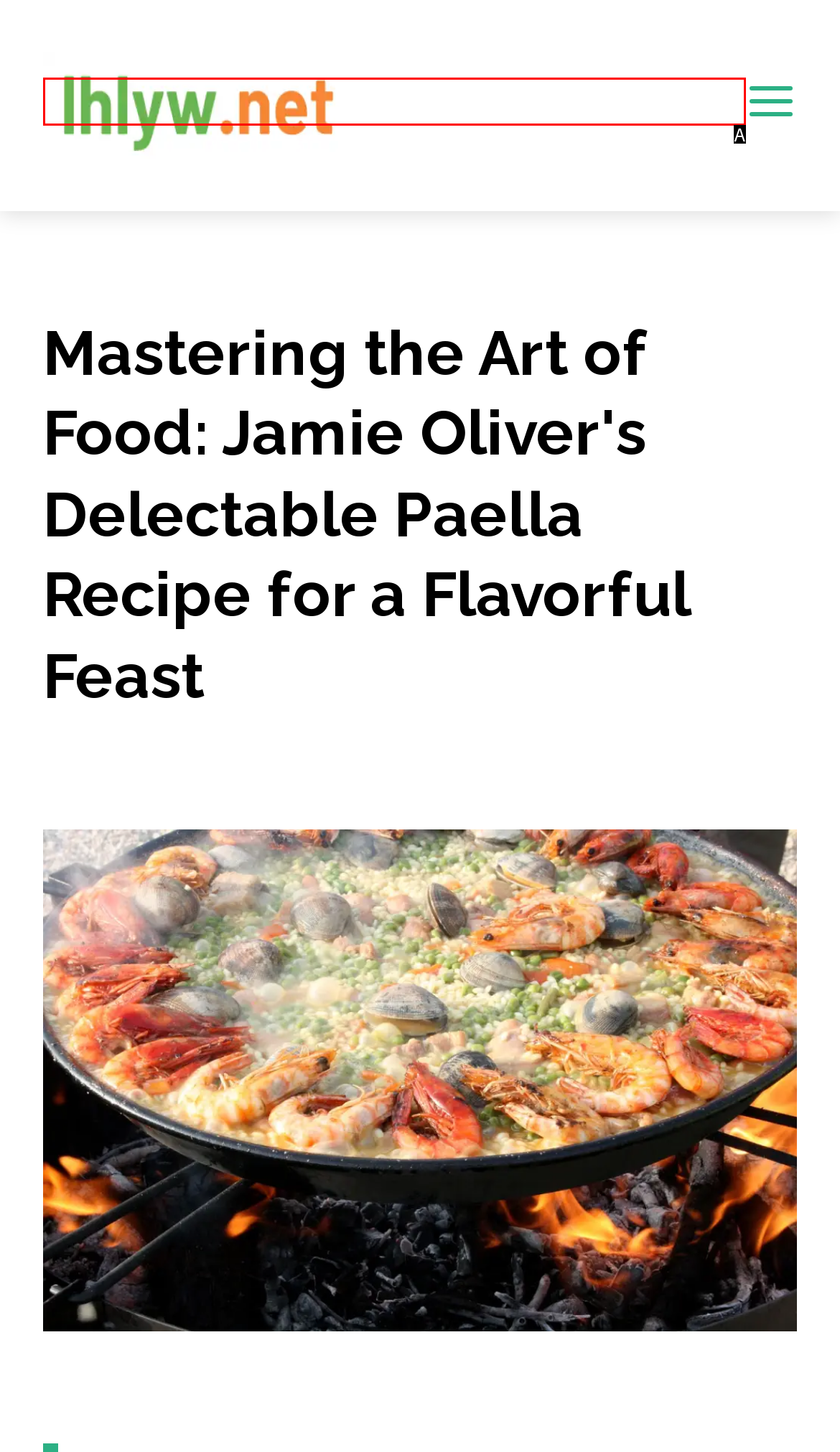Determine which option fits the following description: alt="lhlyw.net"
Answer with the corresponding option's letter directly.

A